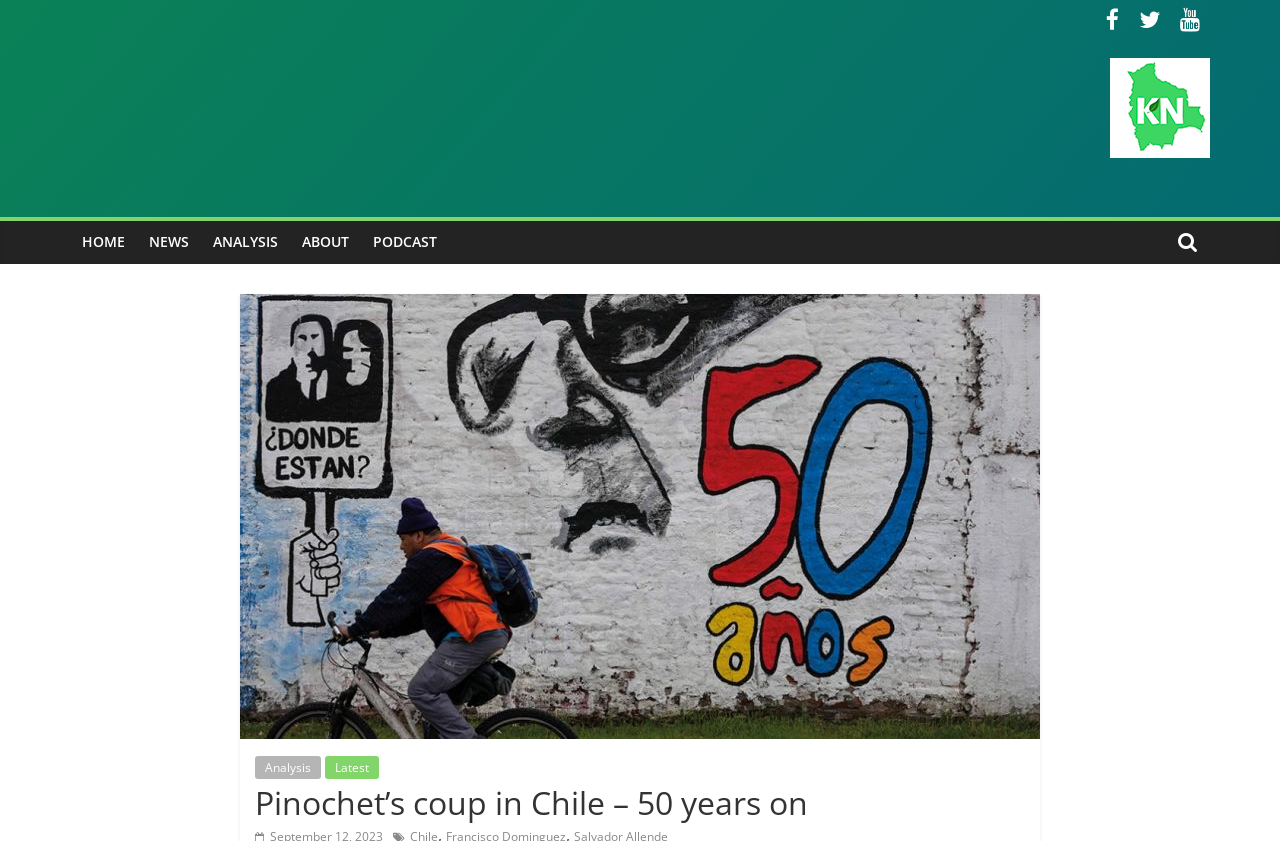Explain the webpage's design and content in an elaborate manner.

The webpage is an article from Kawsachun News, with the title "Pinochet’s coup in Chile – 50 years on". At the top left, there is a logo of Kawsachun News. Below the logo, there are five navigation links: "HOME", "NEWS", "ANALYSIS", "ABOUT", and "PODCAST", arranged horizontally. 

To the right of the navigation links, there is a figure, likely an image, that takes up a significant portion of the top section of the page. Above the figure, there are three social media links, represented by icons. 

The main content of the article is headed by a title, "Pinochet’s coup in Chile – 50 years on", which is centered at the top of the page. The article reflects on the 1973 overthrow of democratically elected socialist president Salvador Allende and the long shadow of neoliberalism. 

At the bottom of the page, there are three links: "Analysis", a non-breaking space, and "Latest", arranged horizontally.